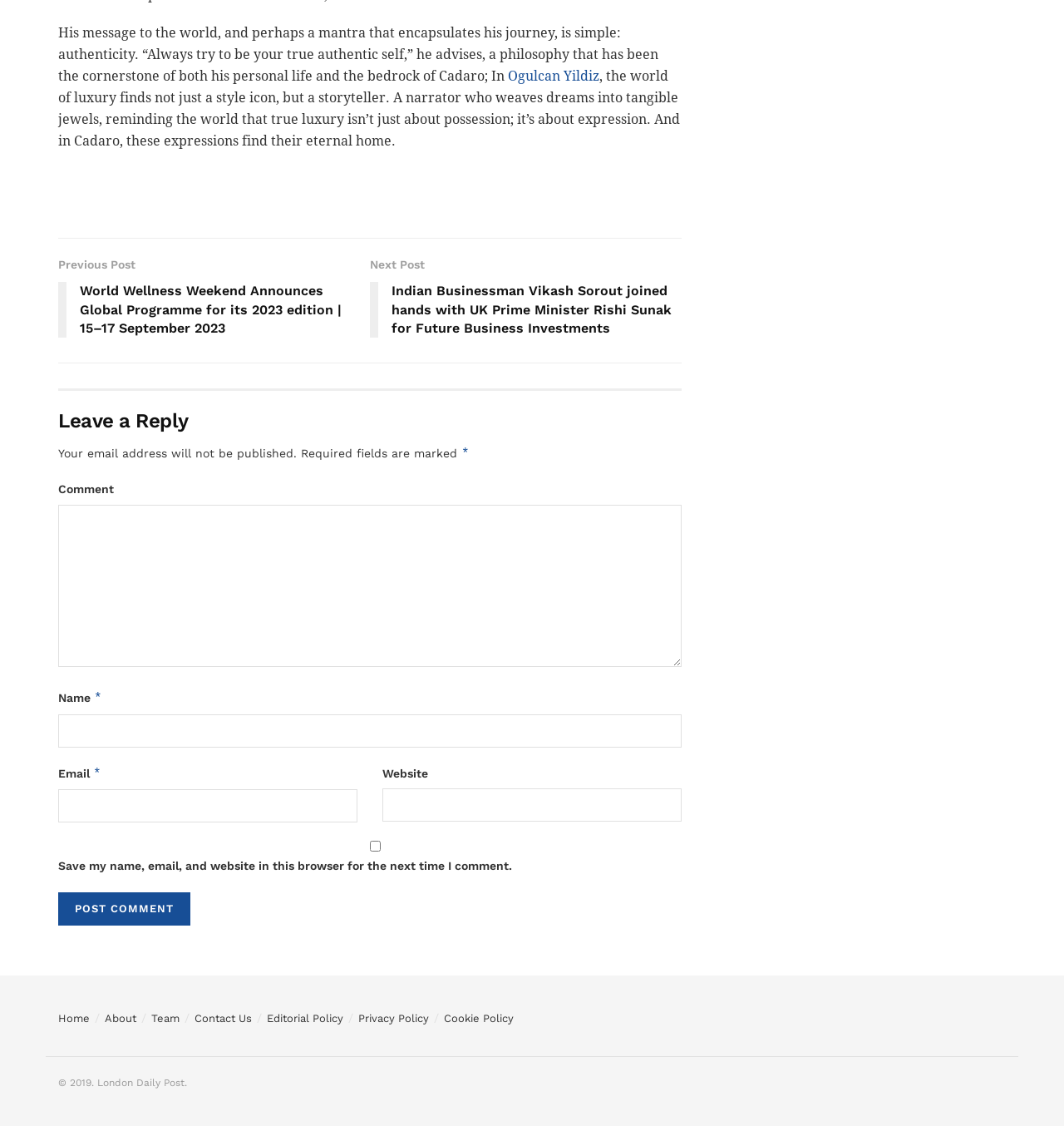Find the bounding box coordinates of the element I should click to carry out the following instruction: "Click on the 'Home' link".

[0.055, 0.899, 0.084, 0.91]